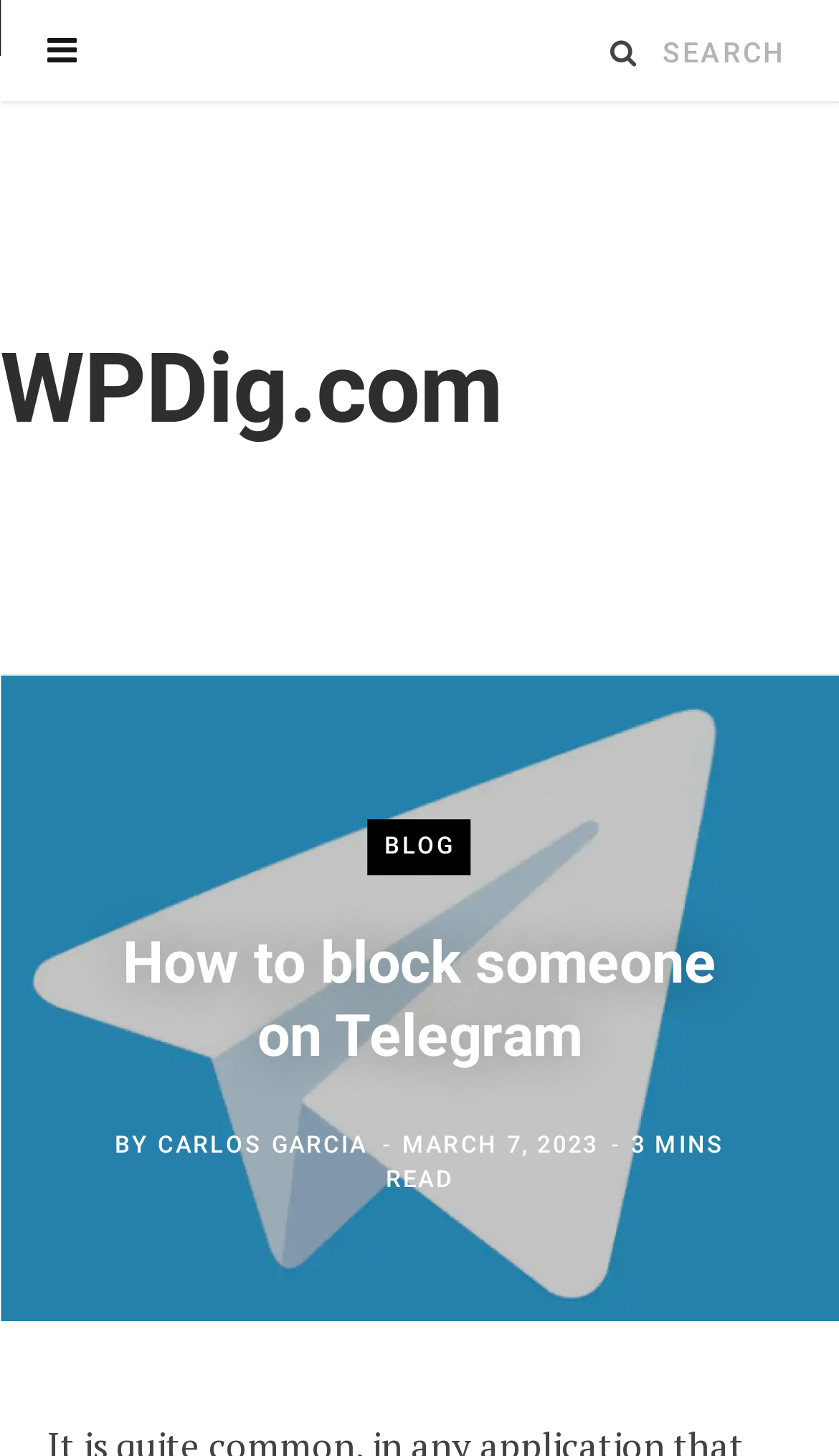Find the bounding box coordinates for the HTML element described as: "parent_node: Search for:". The coordinates should consist of four float values between 0 and 1, i.e., [left, top, right, bottom].

[0.727, 0.027, 0.762, 0.046]